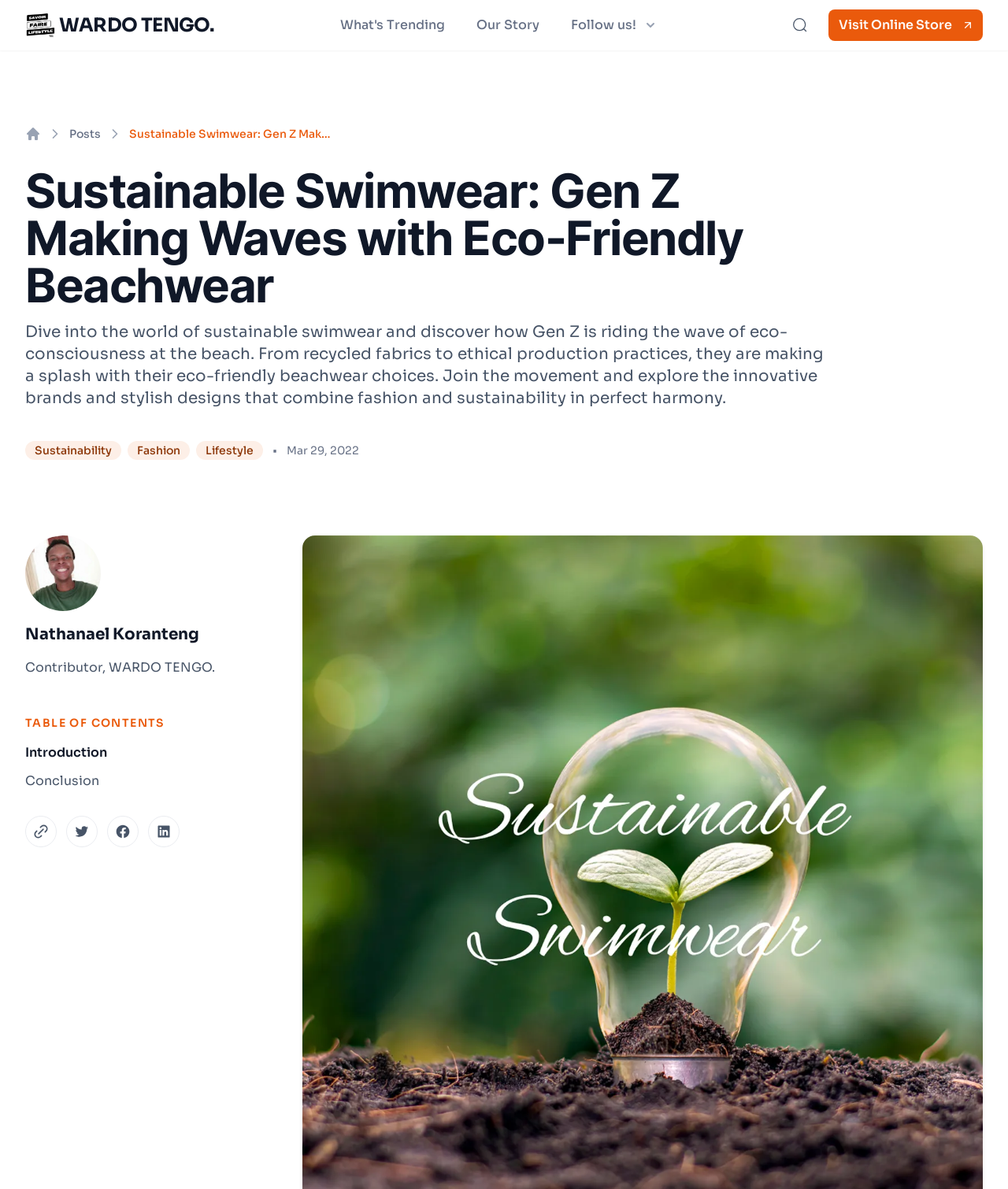Provide an in-depth caption for the contents of the webpage.

This webpage is about sustainable swimwear and how Gen Z is promoting eco-consciousness at the beach. At the top, there is a header with a logo "WARDO TENGO" and several links, including "What's Trending", "Our Story", and "Visit Online Store". Below the header, there is a navigation menu with links to "Home", "Posts", and the current page "Sustainable Swimwear: Gen Z Making Waves with Eco-Friendly Beachwear".

The main content of the page is a heading with the same title as the page, followed by a paragraph of text that explains the concept of sustainable swimwear and how Gen Z is making a splash with their eco-friendly beachwear choices. Below the paragraph, there are three links to related topics: "Sustainability", "Fashion", and "Lifestyle". 

To the right of the links, there is a timestamp "Mar 29, 2022" and an author's name "Nathanael Koranteng" with a corresponding image. Below the author's information, there is a table of contents with links to "Introduction" and "Conclusion". 

At the bottom of the page, there are several social media links, including Twitter, Facebook, and LinkedIn, as well as a button to copy the canonical link.